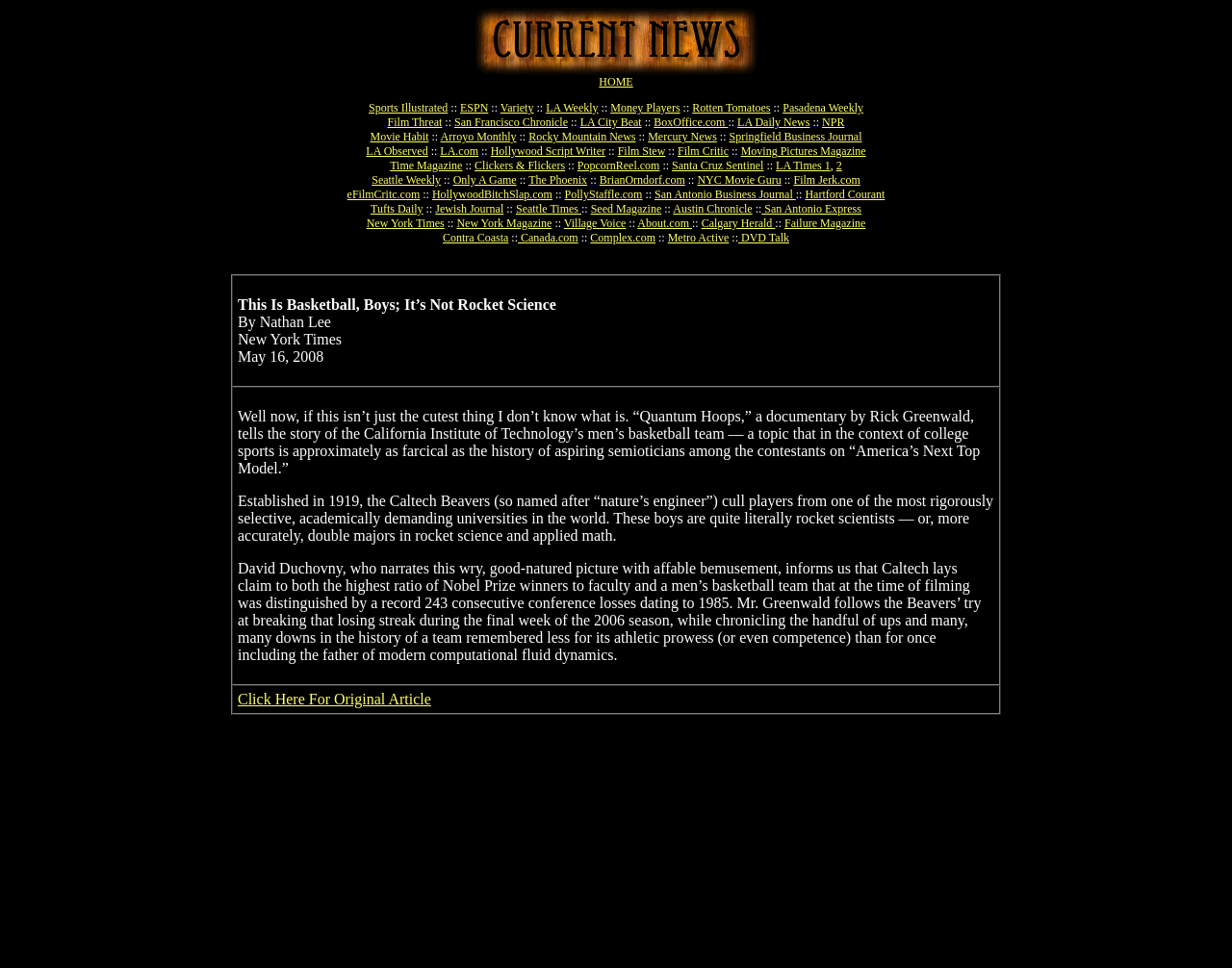Please find the bounding box coordinates for the clickable element needed to perform this instruction: "Check out Film Critic".

[0.55, 0.149, 0.591, 0.163]